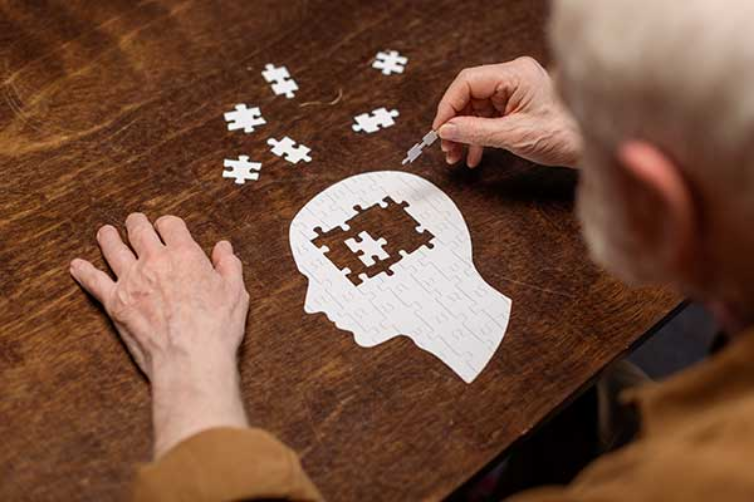Provide a brief response in the form of a single word or phrase:
What is the theme symbolized by the brain outline puzzle?

memory and cognition